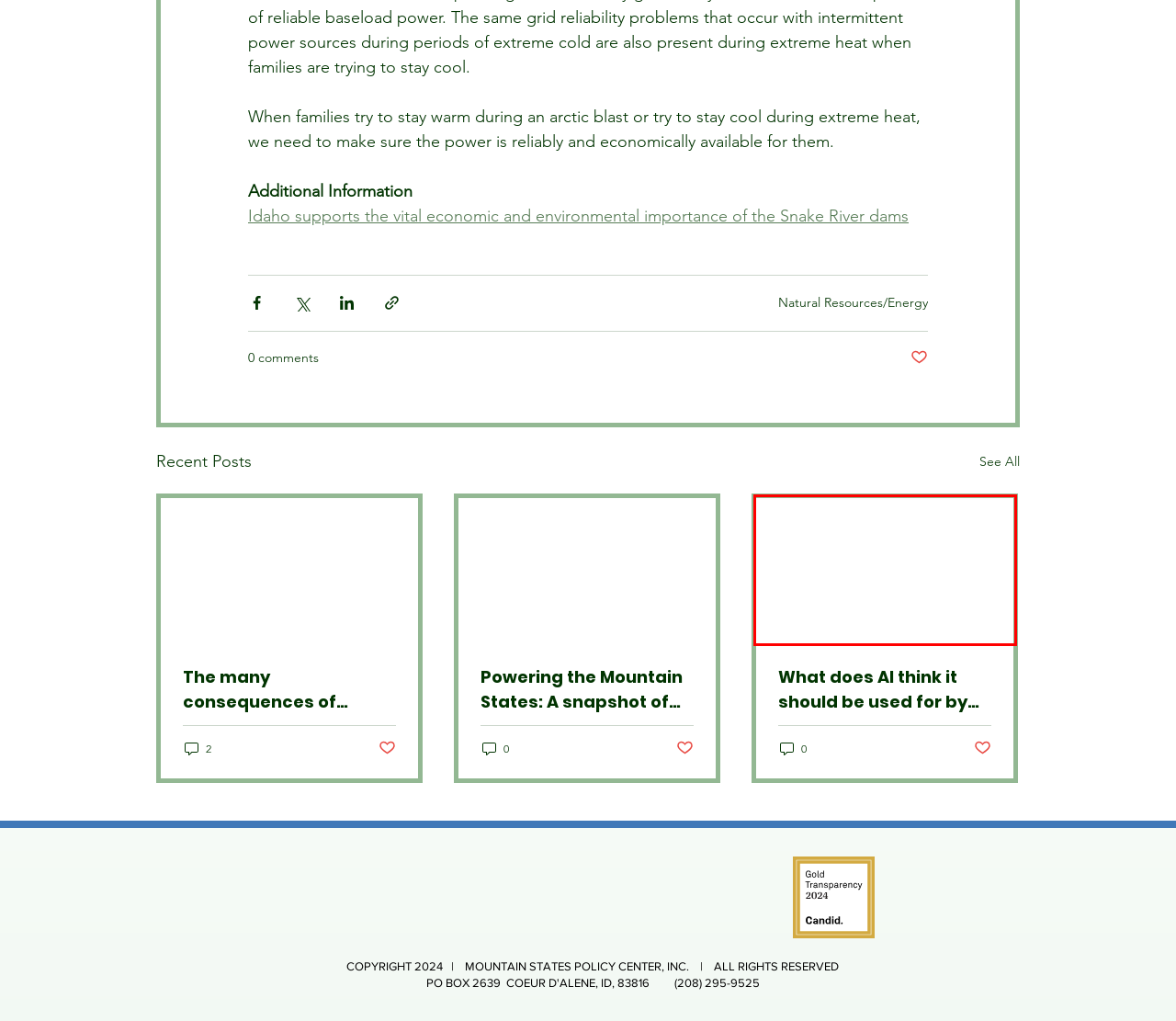Look at the screenshot of a webpage with a red bounding box and select the webpage description that best corresponds to the new page after clicking the element in the red box. Here are the options:
A. Idaho supports the vital economic and environmental importance of the Snake River dams
B. Natural Resources/Energy
C. COMPARING STATES | Mountain States Policy Center
D. Events | Mountain States Policy Center
E. What does AI think it should be used for by states?
F. The many consequences of breaching the Snake River dams
G. Powering the Mountain States: A snapshot of the region’s energy portfolio
H. The Blog at MSPC | Mountain States Policy Center

E